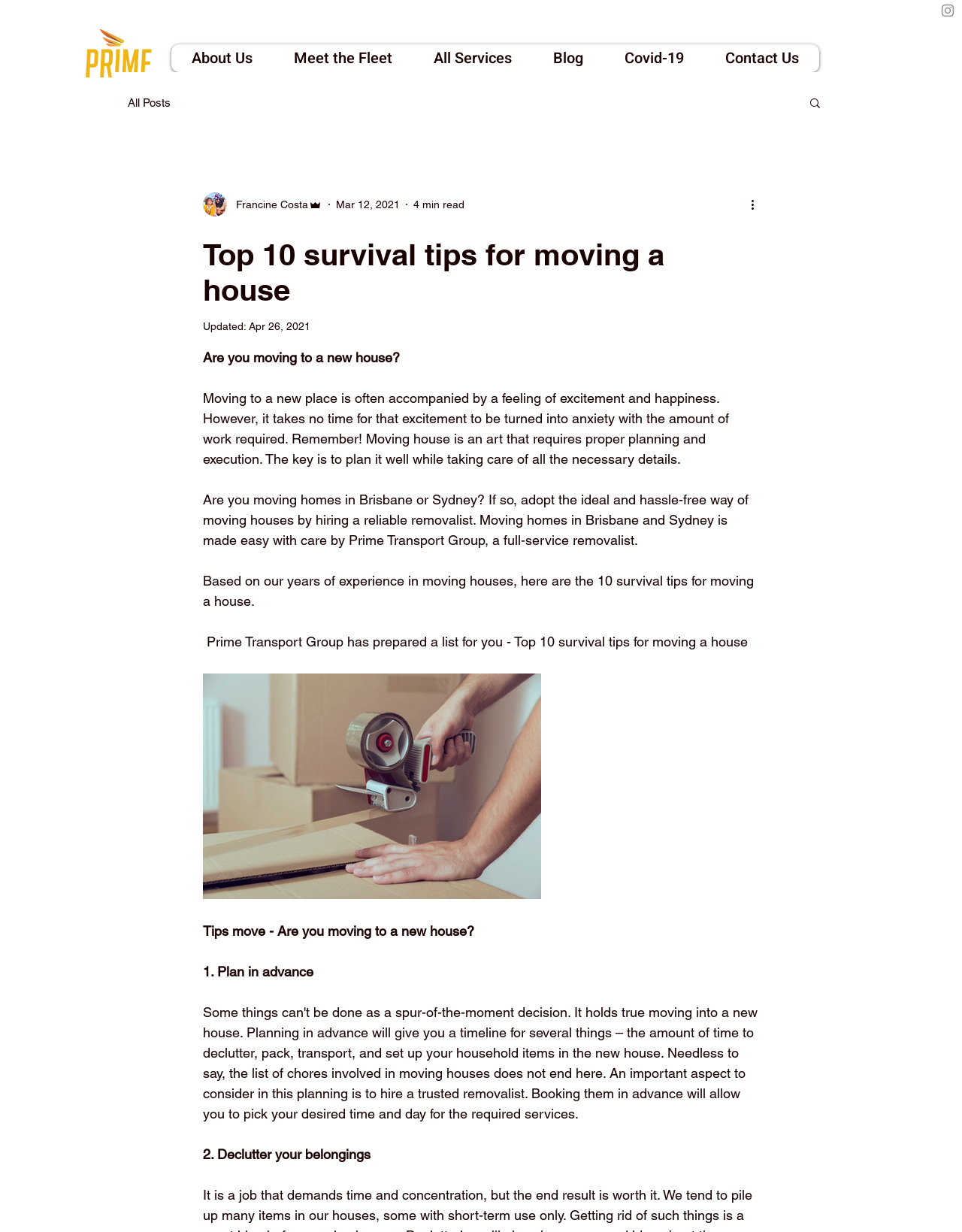Please identify the bounding box coordinates of where to click in order to follow the instruction: "Learn more about Prime Transport Group".

[0.362, 0.432, 0.504, 0.445]